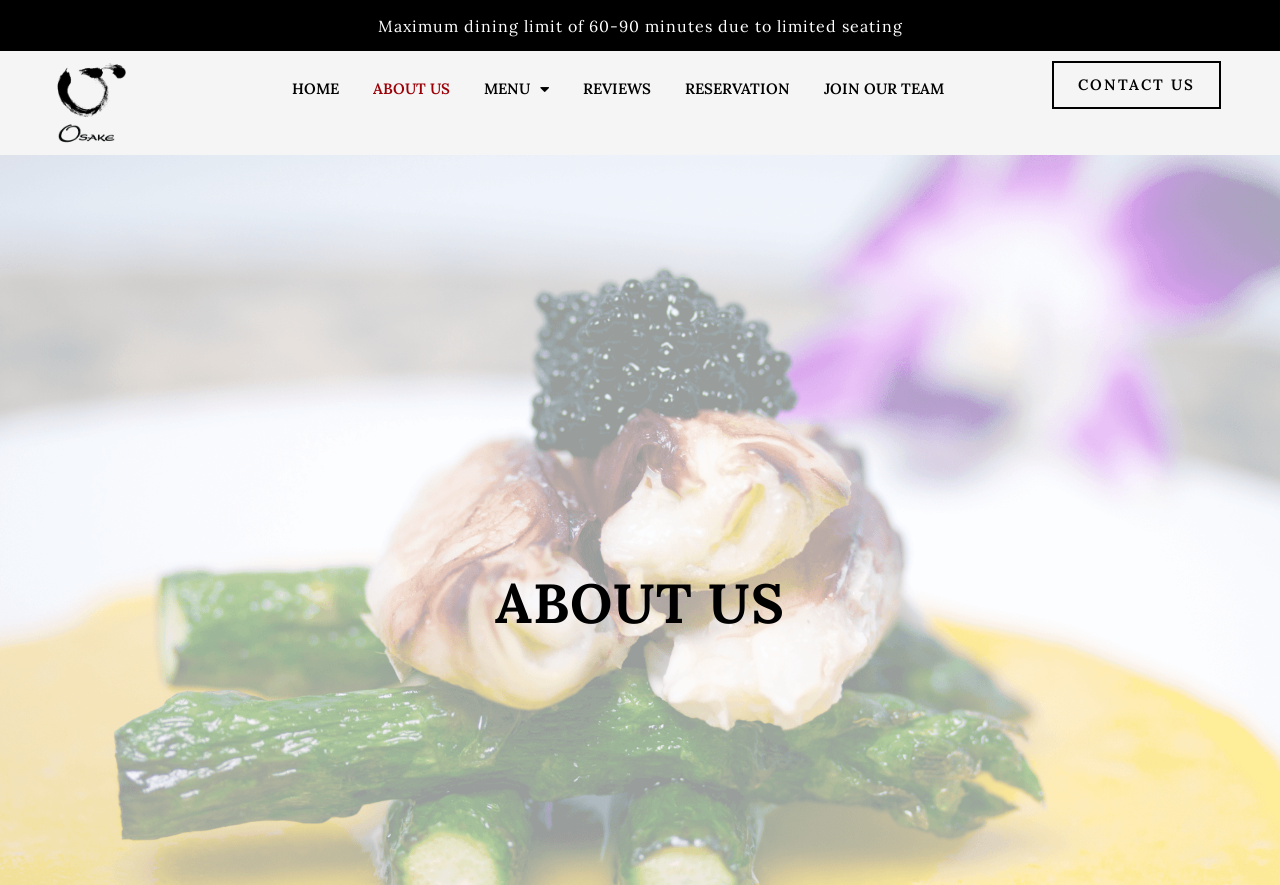What is the title of the current page?
Refer to the image and provide a one-word or short phrase answer.

ABOUT US